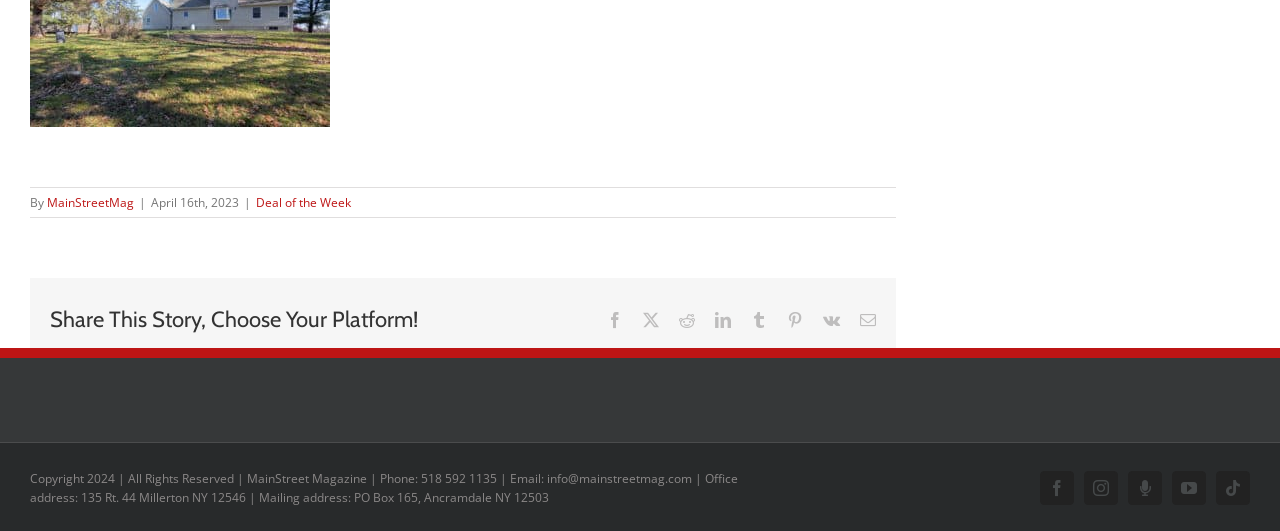What is the phone number mentioned on the webpage?
Using the image provided, answer with just one word or phrase.

518 592 1135